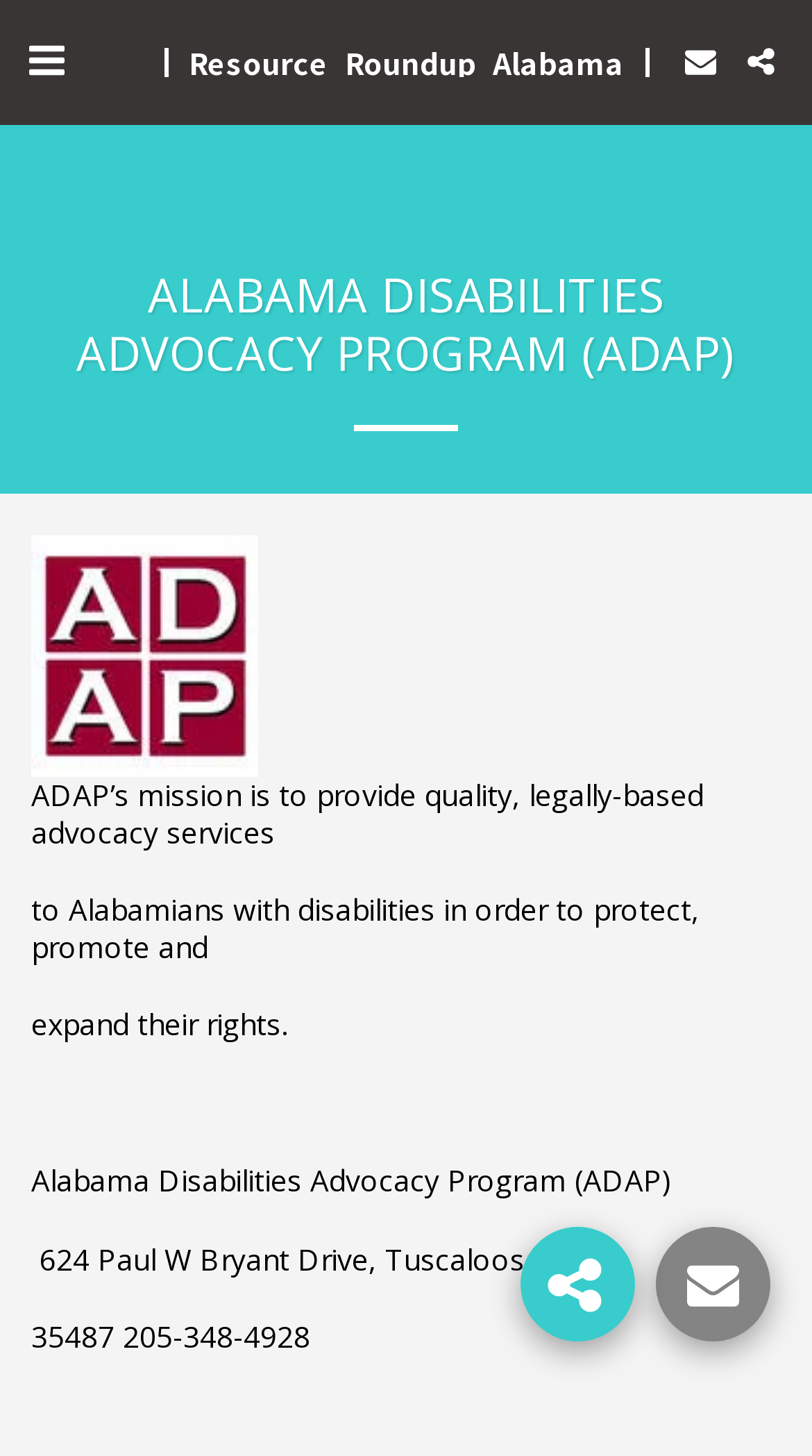Refer to the image and answer the question with as much detail as possible: What is the mission of ADAP?

Based on the webpage content, specifically the StaticText element with the text 'ADAP’s mission is to provide quality, legally-based advocacy services', we can infer that the mission of ADAP is to provide quality advocacy services.